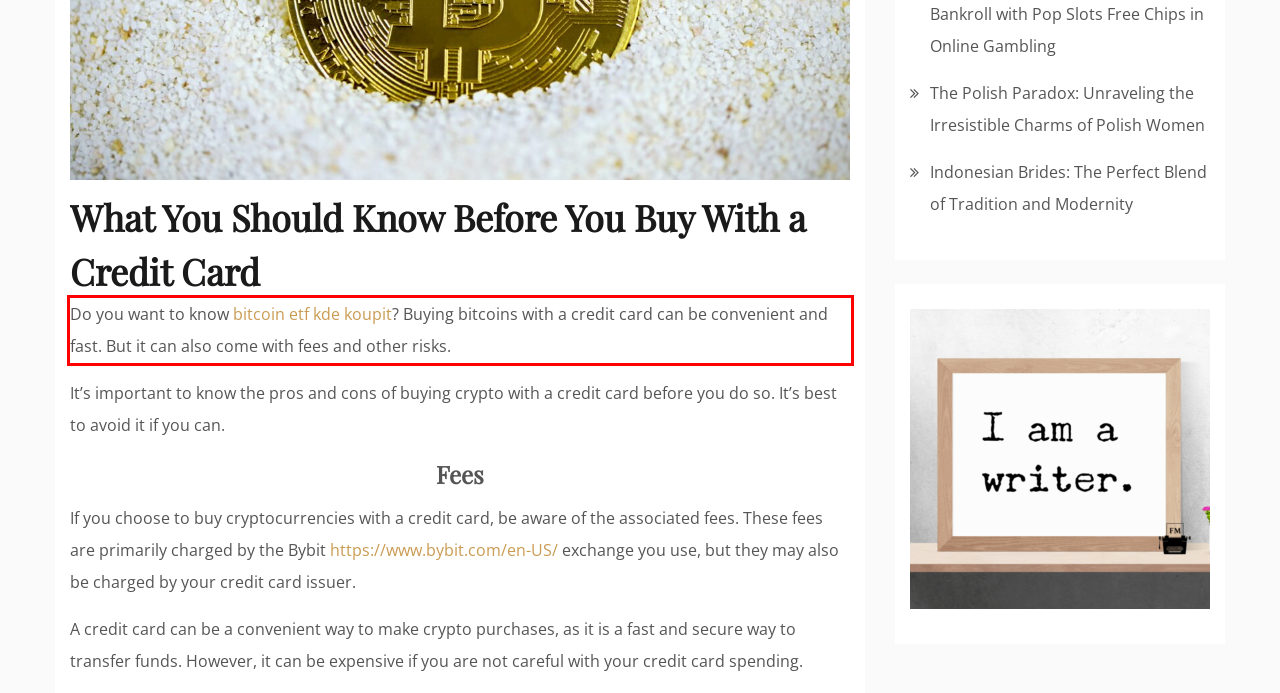You are looking at a screenshot of a webpage with a red rectangle bounding box. Use OCR to identify and extract the text content found inside this red bounding box.

Do you want to know bitcoin etf kde koupit? Buying bitcoins with a credit card can be convenient and fast. But it can also come with fees and other risks.